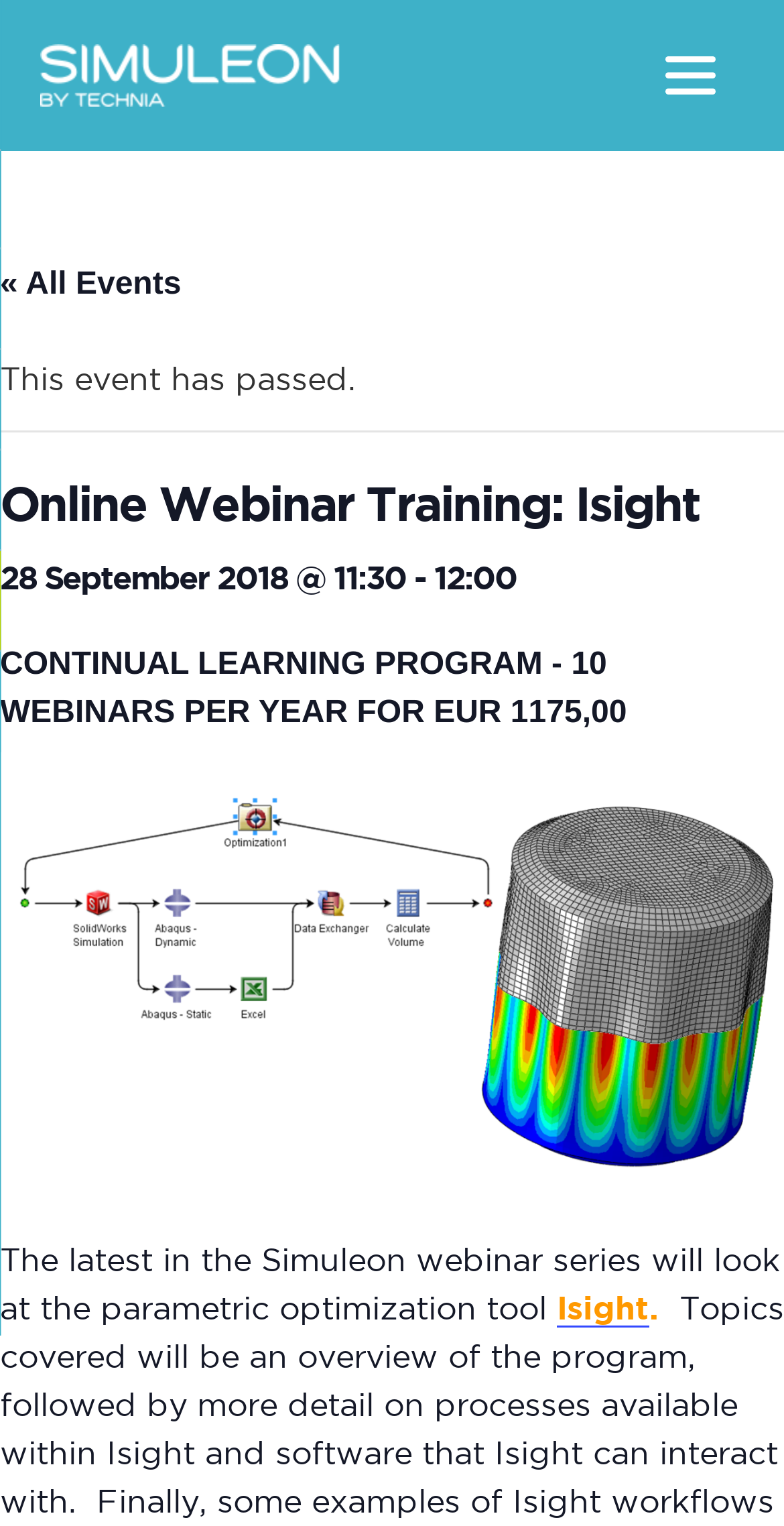Answer with a single word or phrase: 
What is the topic of the webinar?

Isight